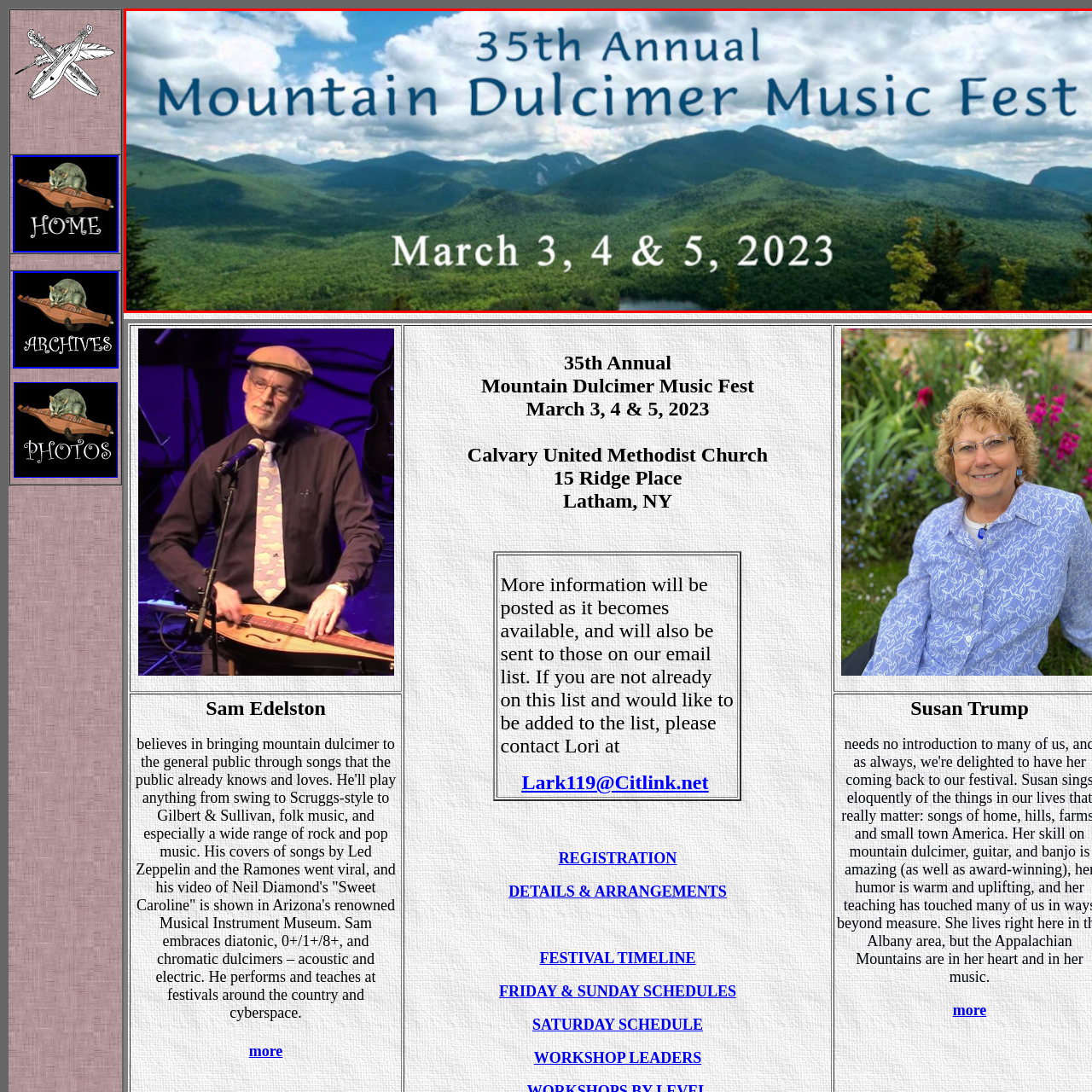Analyze the image encased in the red boundary, What type of music is being celebrated?
 Respond using a single word or phrase.

Dulcimer music